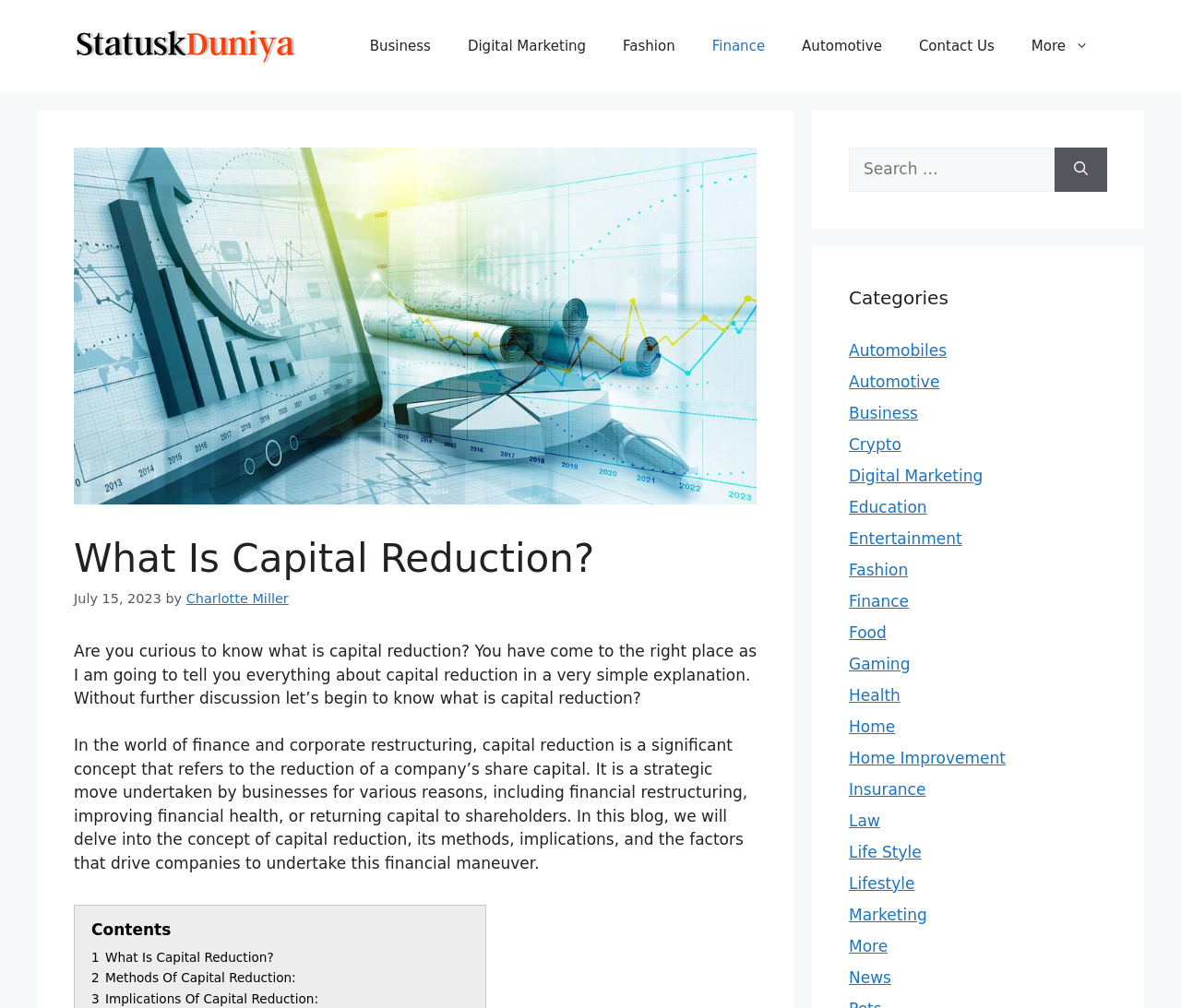Indicate the bounding box coordinates of the element that must be clicked to execute the instruction: "Read the article about capital reduction". The coordinates should be given as four float numbers between 0 and 1, i.e., [left, top, right, bottom].

[0.062, 0.532, 0.641, 0.578]